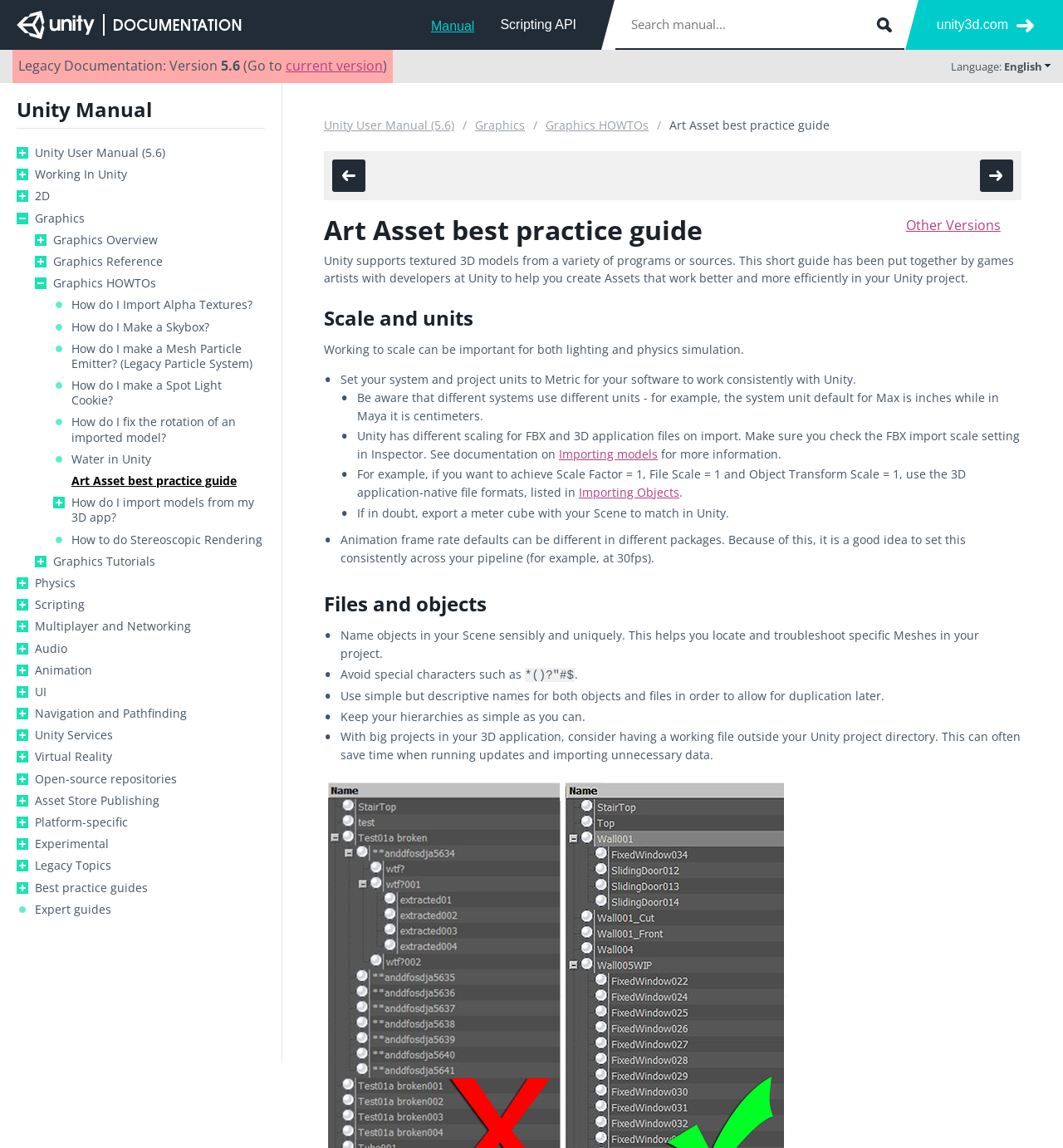Determine the bounding box coordinates for the UI element matching this description: "2D".

[0.033, 0.165, 0.249, 0.178]